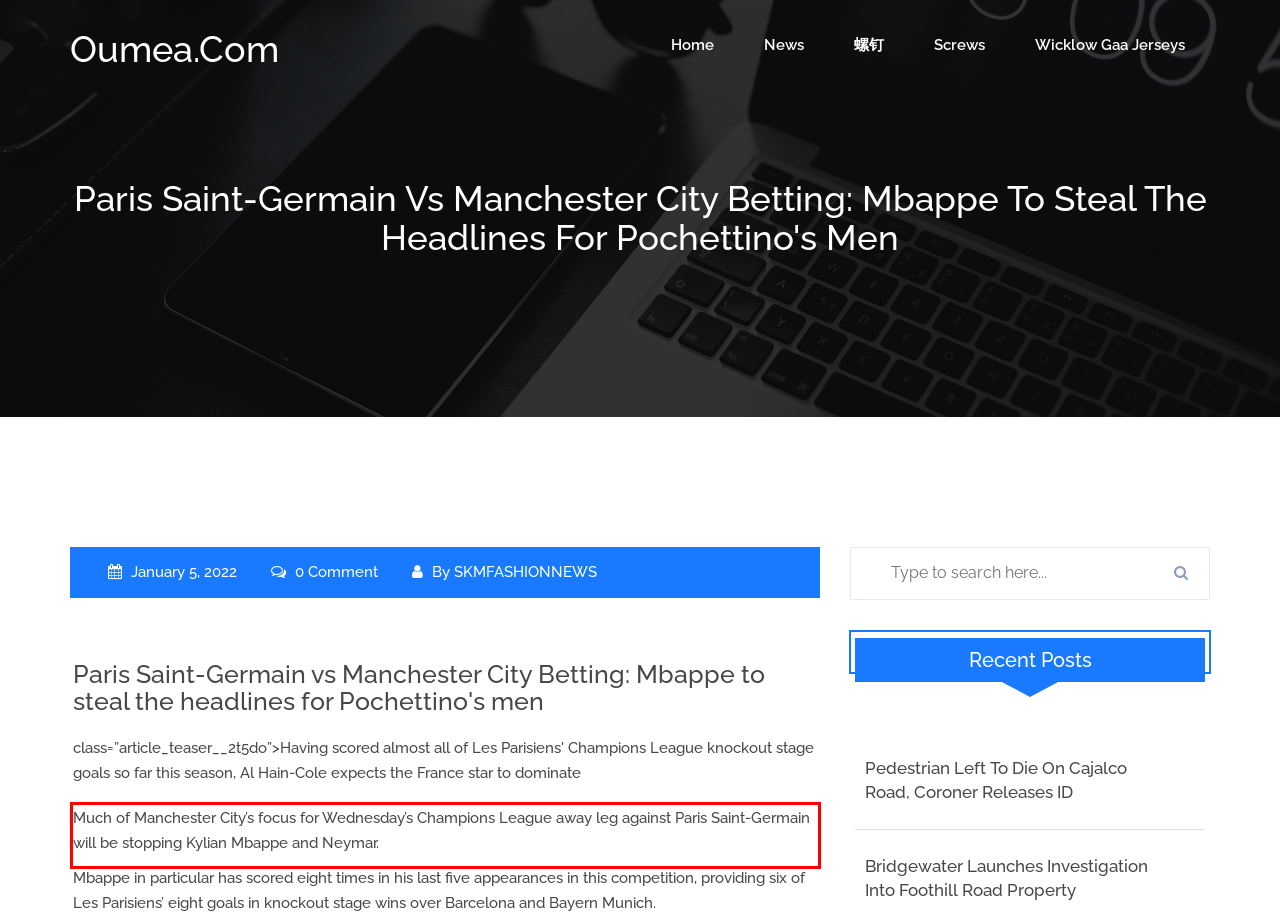Please identify the text within the red rectangular bounding box in the provided webpage screenshot.

Much of Manchester City’s focus for Wednesday’s Champions League away leg against Paris Saint-Germain will be stopping Kylian Mbappe and Neymar.